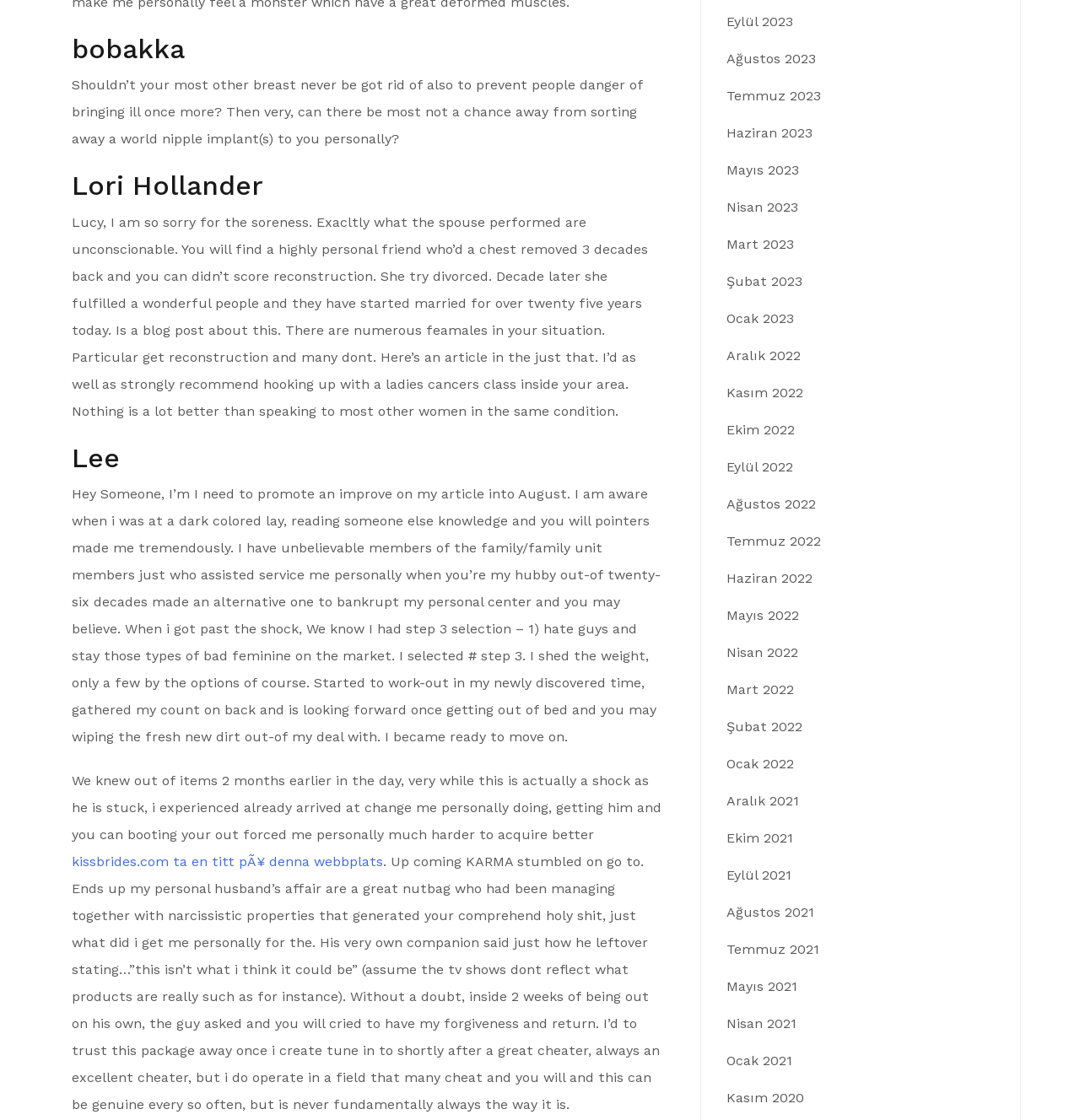Kindly determine the bounding box coordinates for the area that needs to be clicked to execute this instruction: "Read the comment from Lori Hollander".

[0.066, 0.191, 0.6, 0.374]